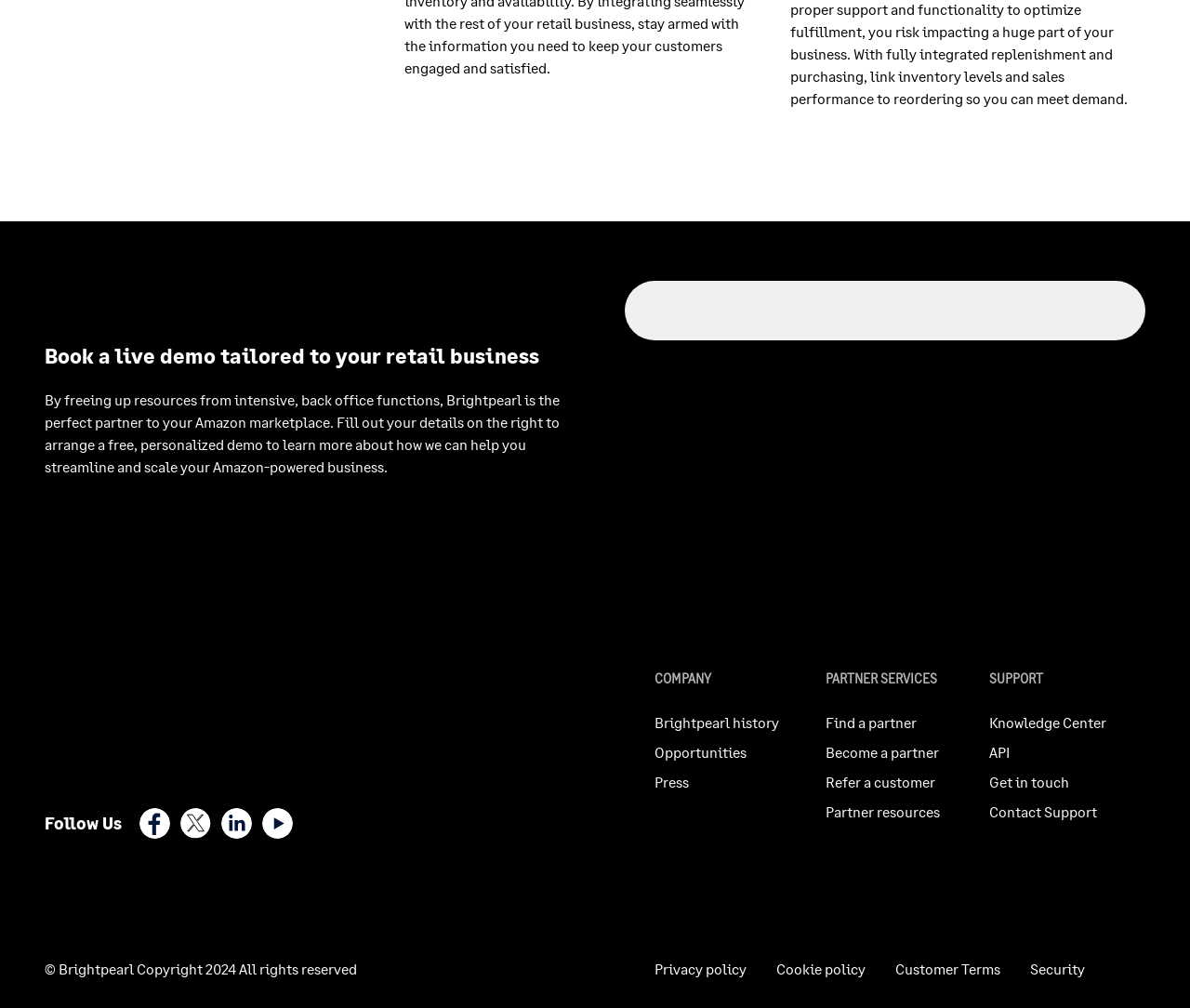What is the main topic of the webpage?
Use the information from the screenshot to give a comprehensive response to the question.

The main topic of the webpage appears to be related to retail business, specifically Amazon marketplace, as mentioned in the StaticText element with the description 'By freeing up resources from intensive, back office functions, Brightpearl is the perfect partner to your Amazon marketplace...'.